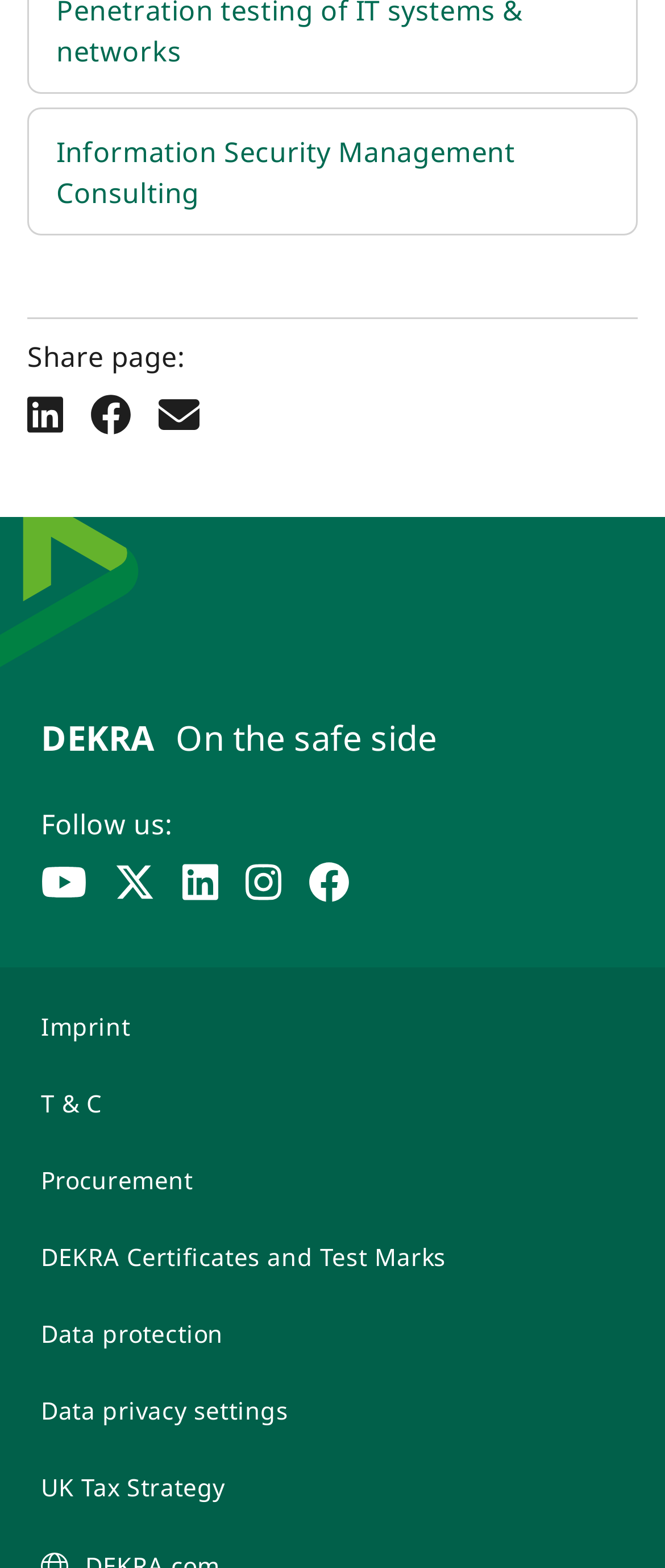Provide a one-word or one-phrase answer to the question:
What is the purpose of the 'Share page:' section?

To share the webpage